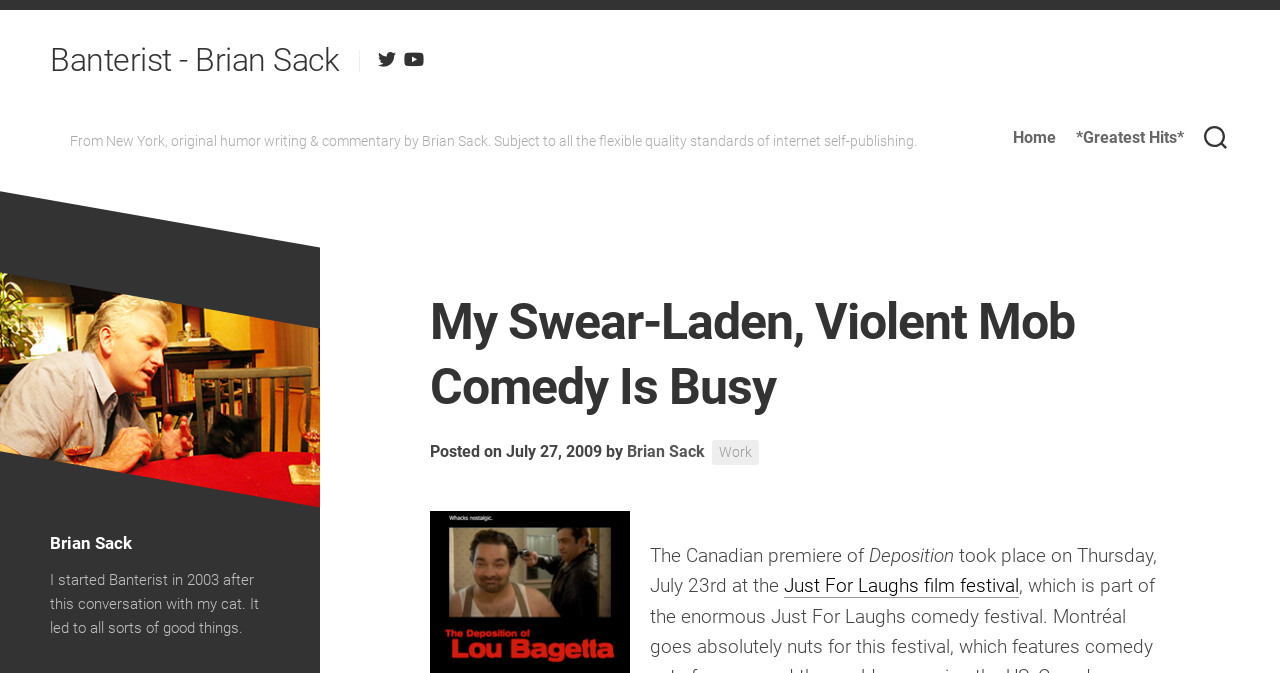What is the name of the festival mentioned?
Based on the visual information, provide a detailed and comprehensive answer.

The name of the festival is mentioned in the static text 'The Canadian premiere of Deposition took place on Thursday, July 23rd at the Just For Laughs film festival'.